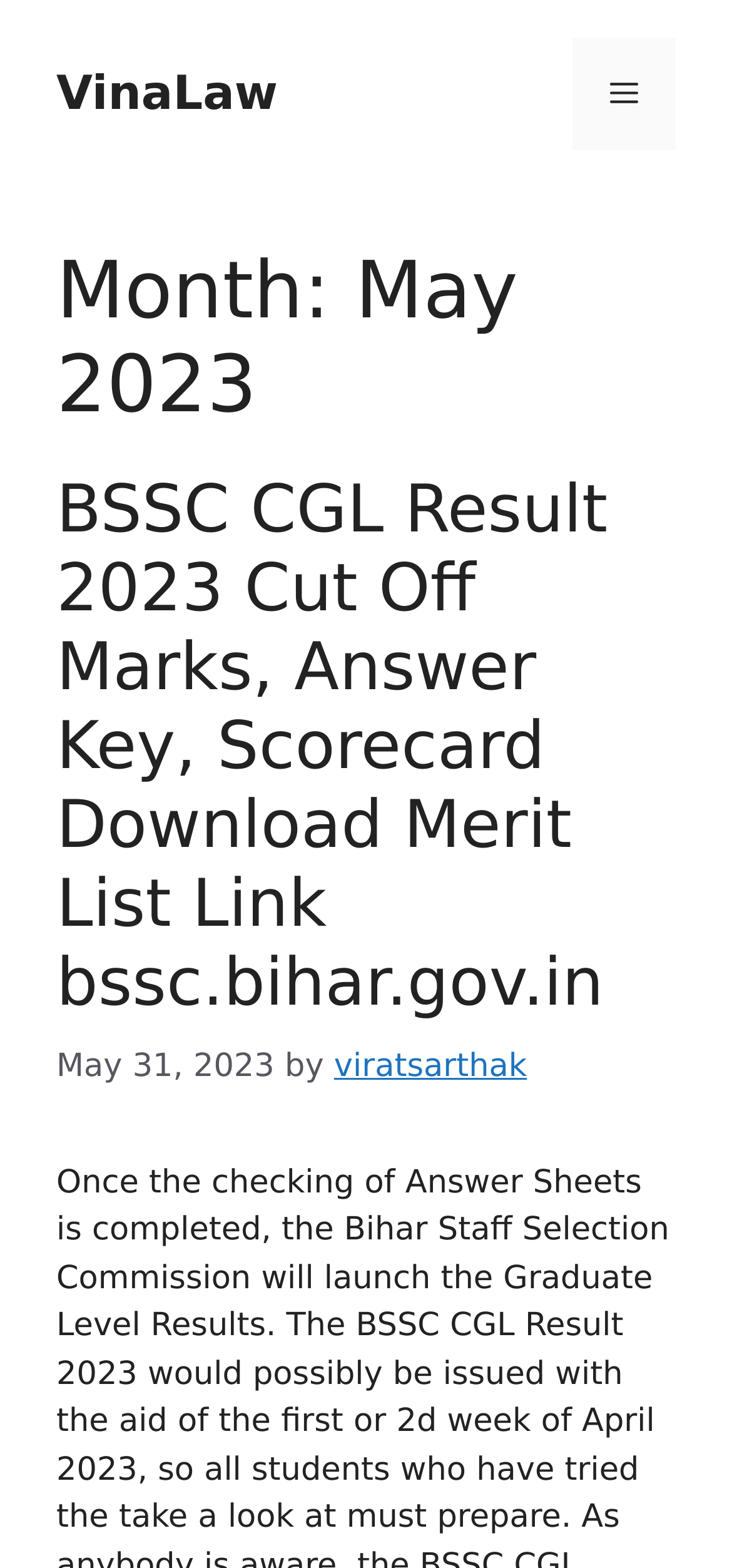Please give a succinct answer to the question in one word or phrase:
What is the date of the latest article?

May 31, 2023